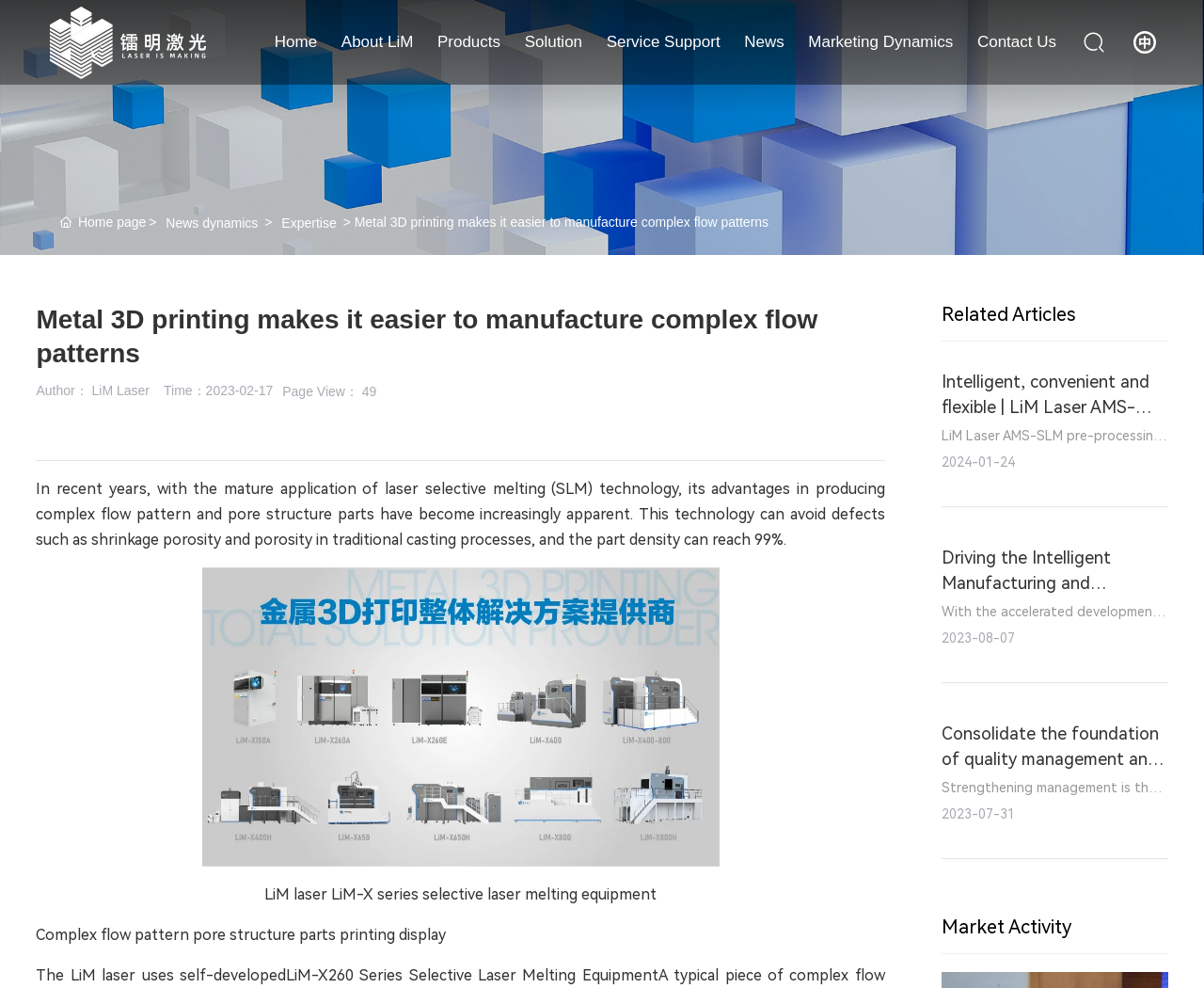Specify the bounding box coordinates of the element's region that should be clicked to achieve the following instruction: "Click the 'Driving the Intelligent Manufacturing and Upgrading of Mold Industry-Outstanding Advantages of Metal 3D Printing Technology' link". The bounding box coordinates consist of four float numbers between 0 and 1, in the format [left, top, right, bottom].

[0.782, 0.554, 0.968, 0.703]